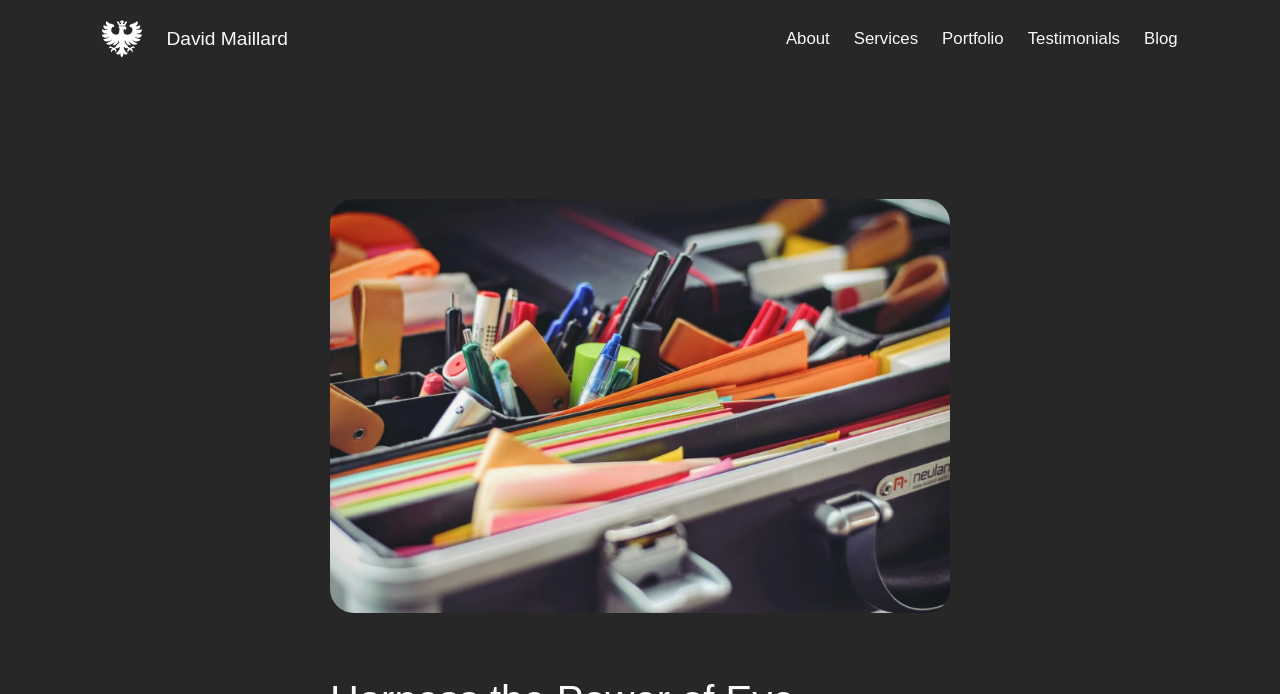Bounding box coordinates are specified in the format (top-left x, top-left y, bottom-right x, bottom-right y). All values are floating point numbers bounded between 0 and 1. Please provide the bounding box coordinate of the region this sentence describes: alt="David Maillard"

[0.08, 0.029, 0.111, 0.083]